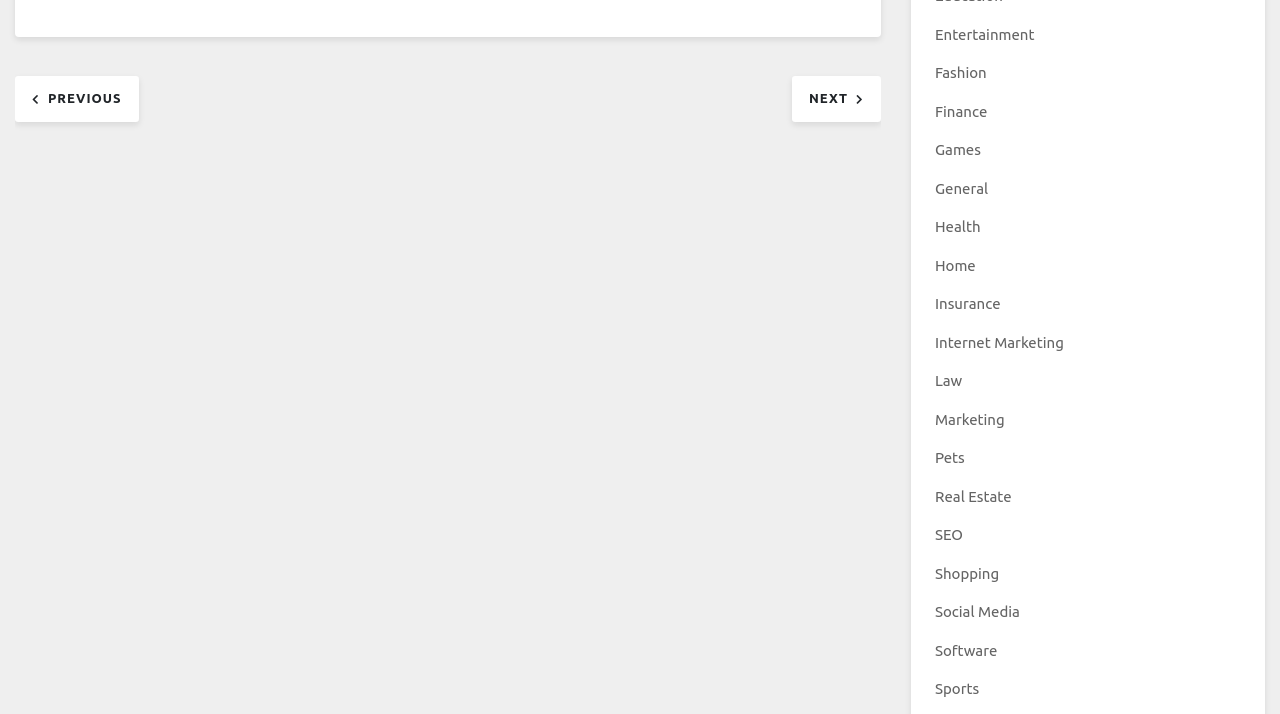Locate the bounding box coordinates of the clickable part needed for the task: "browse Entertainment category".

[0.73, 0.036, 0.808, 0.06]